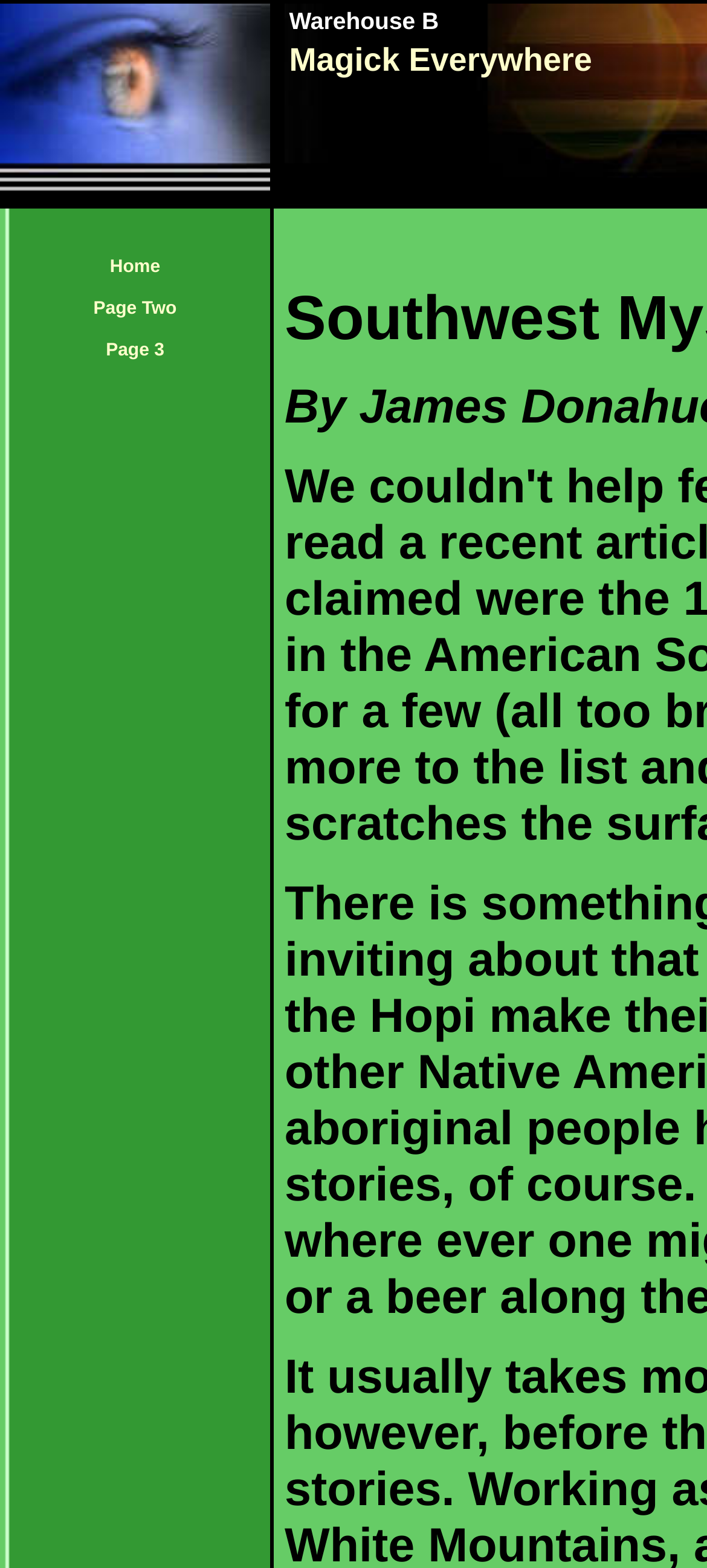Offer a detailed account of what is visible on the webpage.

The webpage "Magick Everywhere" has a layout divided into several sections. At the top, there are four empty table cells, taking up a small portion of the page. Below these cells, there is a larger table cell that spans almost the entire width of the page. This cell contains a table with three rows, each containing a single cell with a link. The links are labeled "Home", "Page Two", and "Page 3", and are positioned vertically, with "Home" at the top, "Page Two" in the middle, and "Page 3" at the bottom. The links are centered within their respective cells, with some space between them.